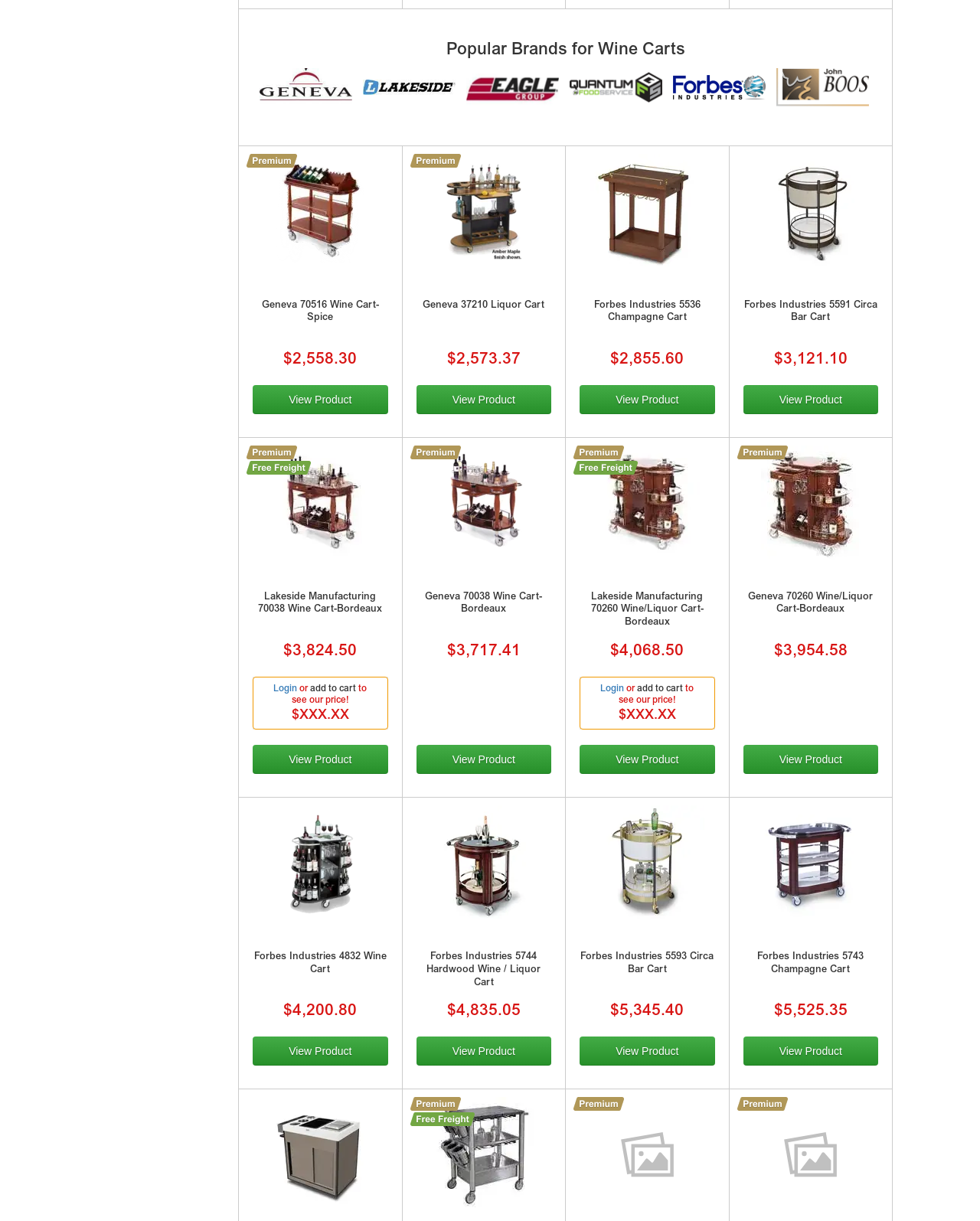Locate the bounding box coordinates of the element I should click to achieve the following instruction: "View Lakeside Manufacturing 70038 Wine Cart-Bordeaux product".

[0.25, 0.365, 0.404, 0.459]